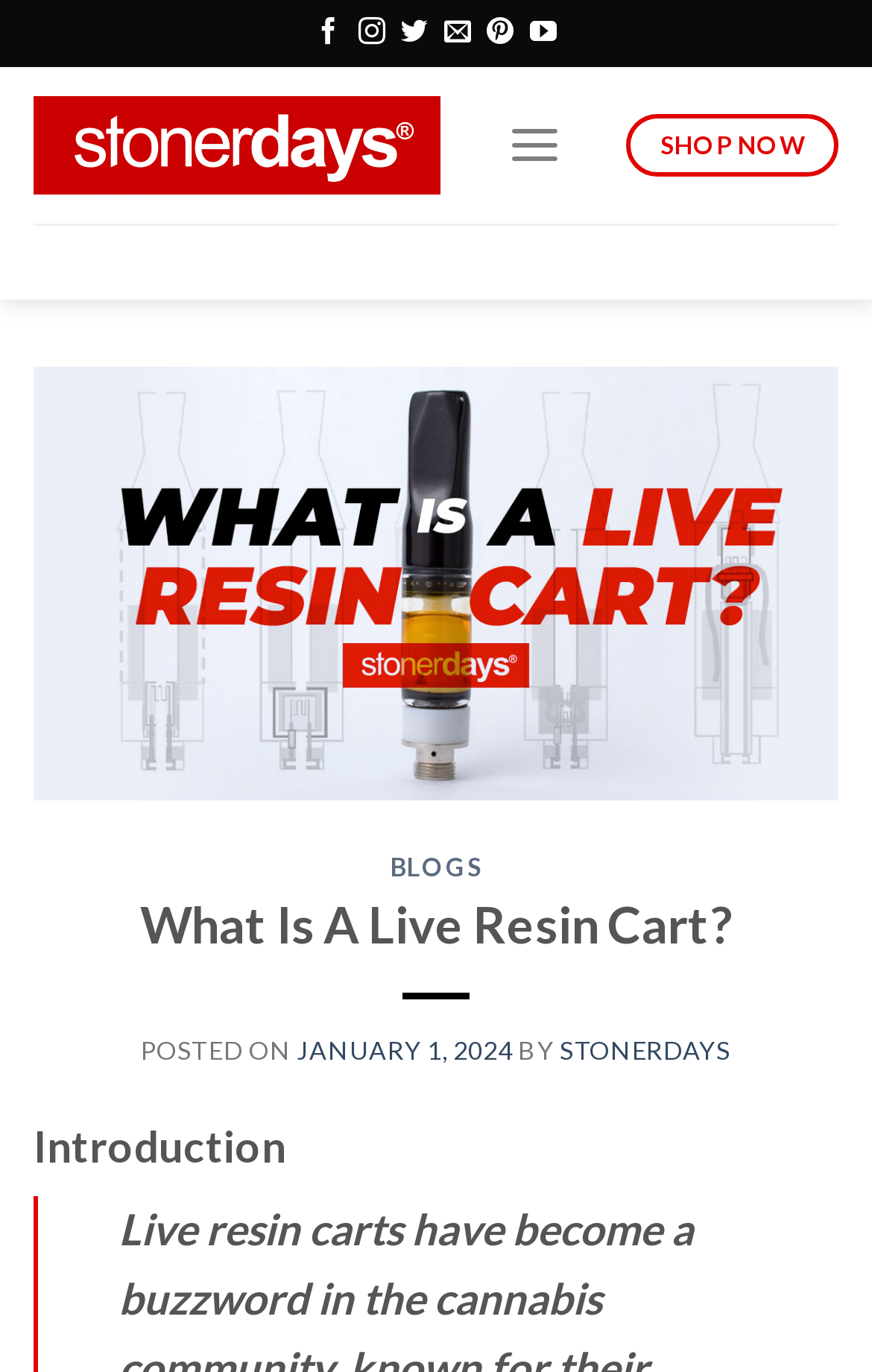What social media platforms can users follow the website on?
Please provide a comprehensive answer based on the details in the screenshot.

The social media platforms that users can follow the website on can be determined by looking at the links 'Follow on Facebook', 'Follow on Instagram', 'Follow on Twitter', 'Follow on Pinterest', and 'Follow on YouTube' which are located at the top of the webpage.